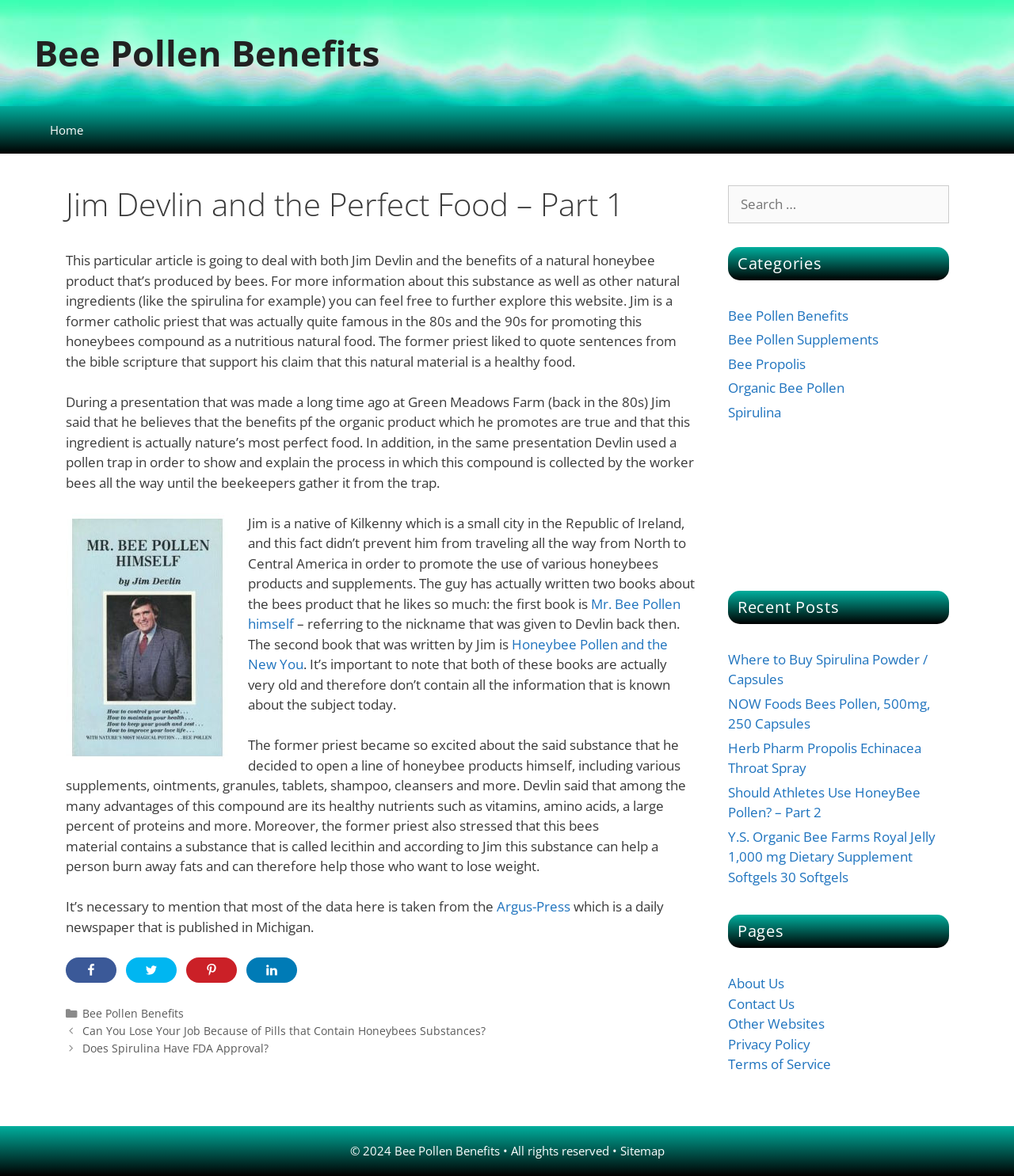How many books has Jim Devlin written about bee pollen?
Please answer the question with as much detail as possible using the screenshot.

According to the article, Jim Devlin has written two books about bee pollen, which are mentioned in the middle of the article. The titles of the books are 'Mr. Bee Pollen himself' and 'Honeybee Pollen and the New You'.